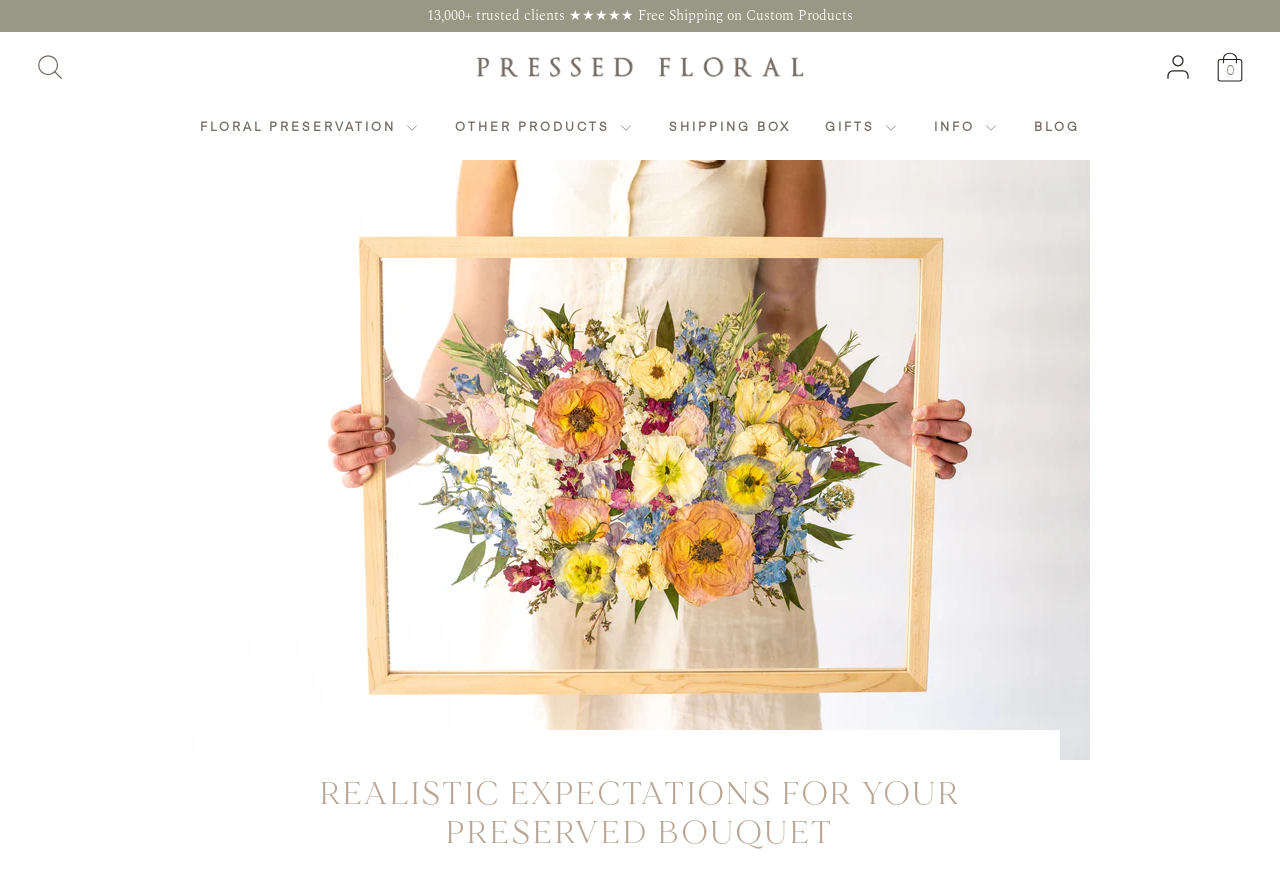How many main menu items are there?
Provide a short answer using one word or a brief phrase based on the image.

7